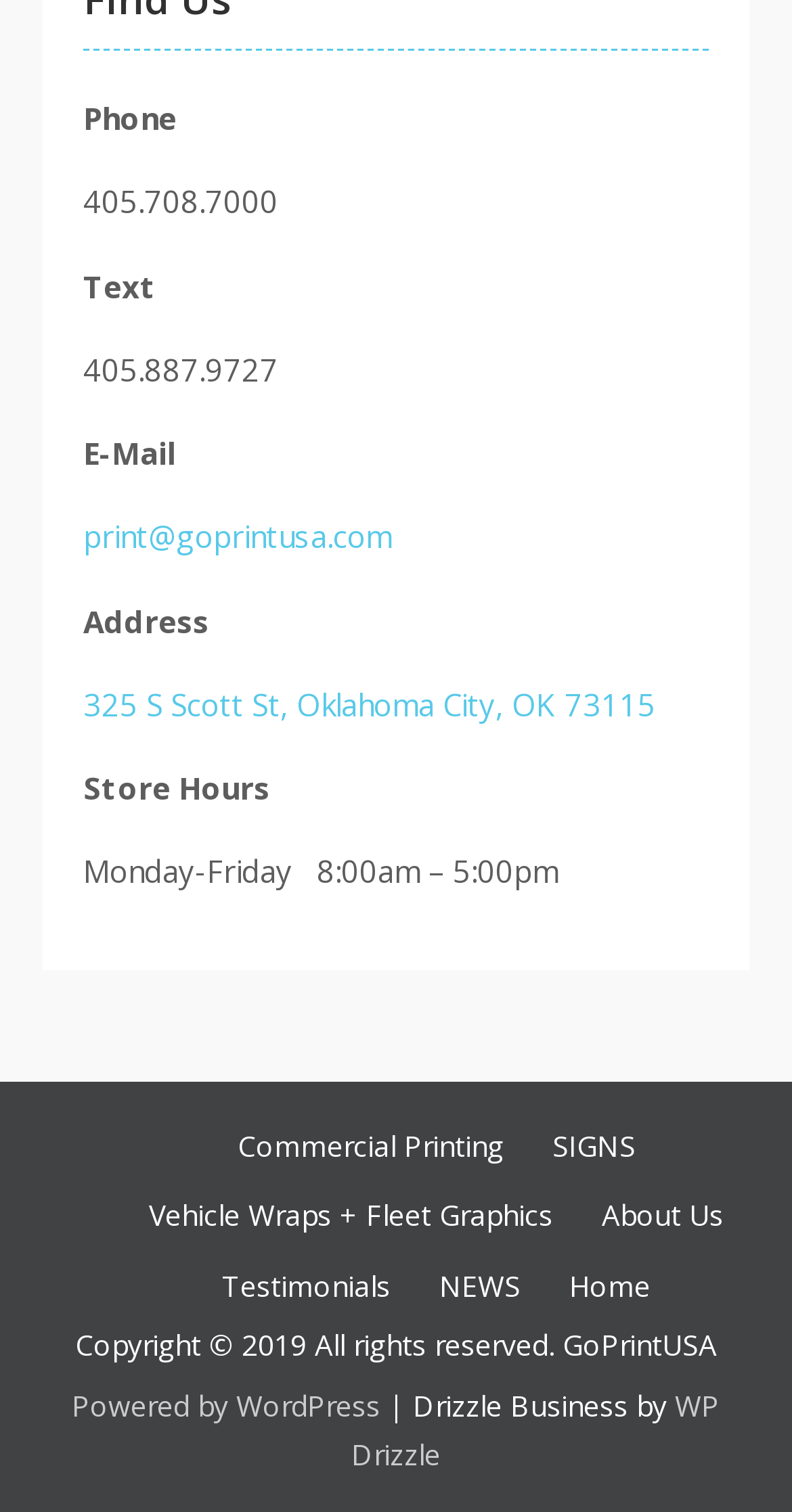Answer the question with a single word or phrase: 
What type of services does GoPrintUSA offer?

Commercial Printing, SIGNS, Vehicle Wraps + Fleet Graphics